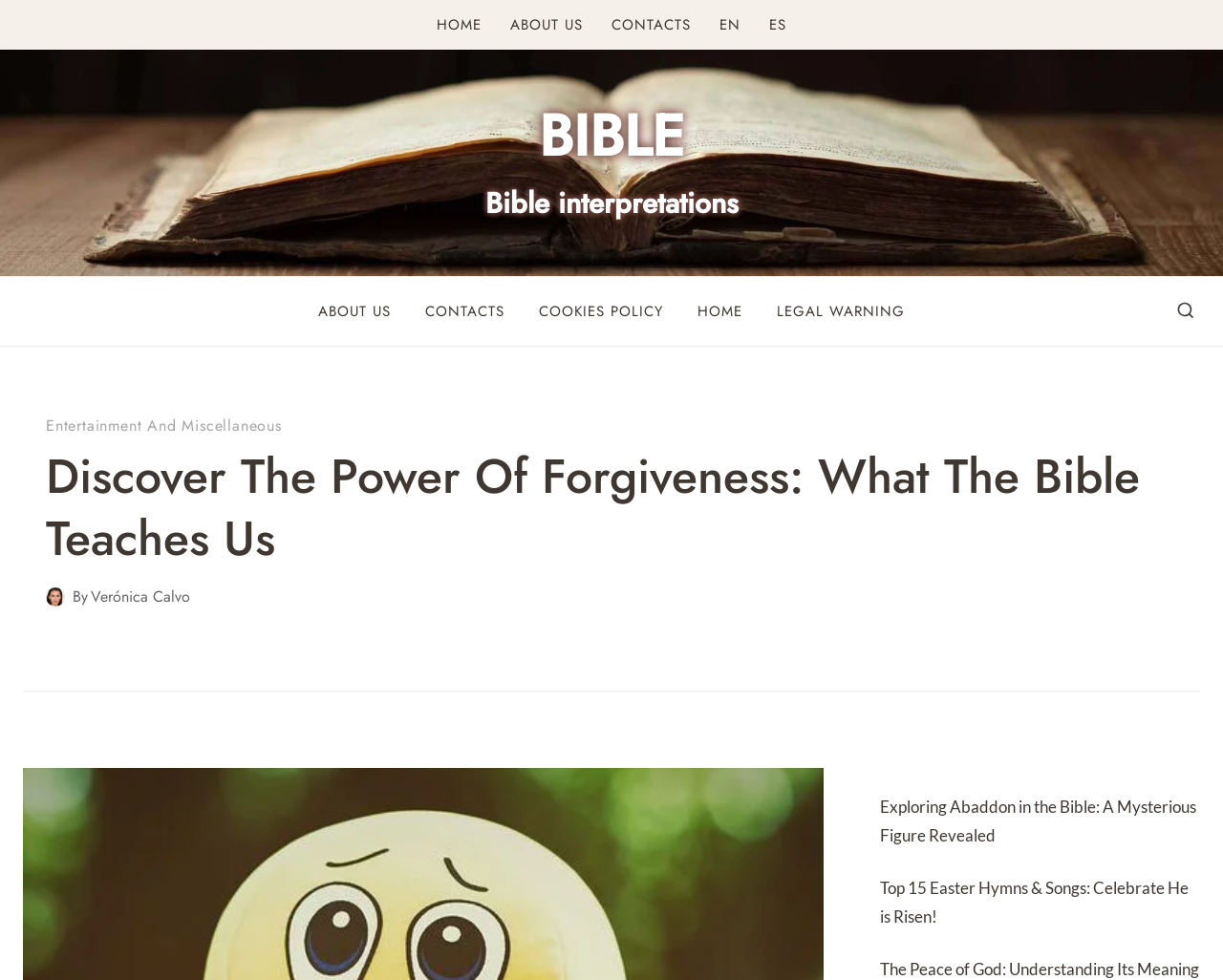Predict the bounding box of the UI element based on the description: "Home". The coordinates should be four float numbers between 0 and 1, formatted as [left, top, right, bottom].

None